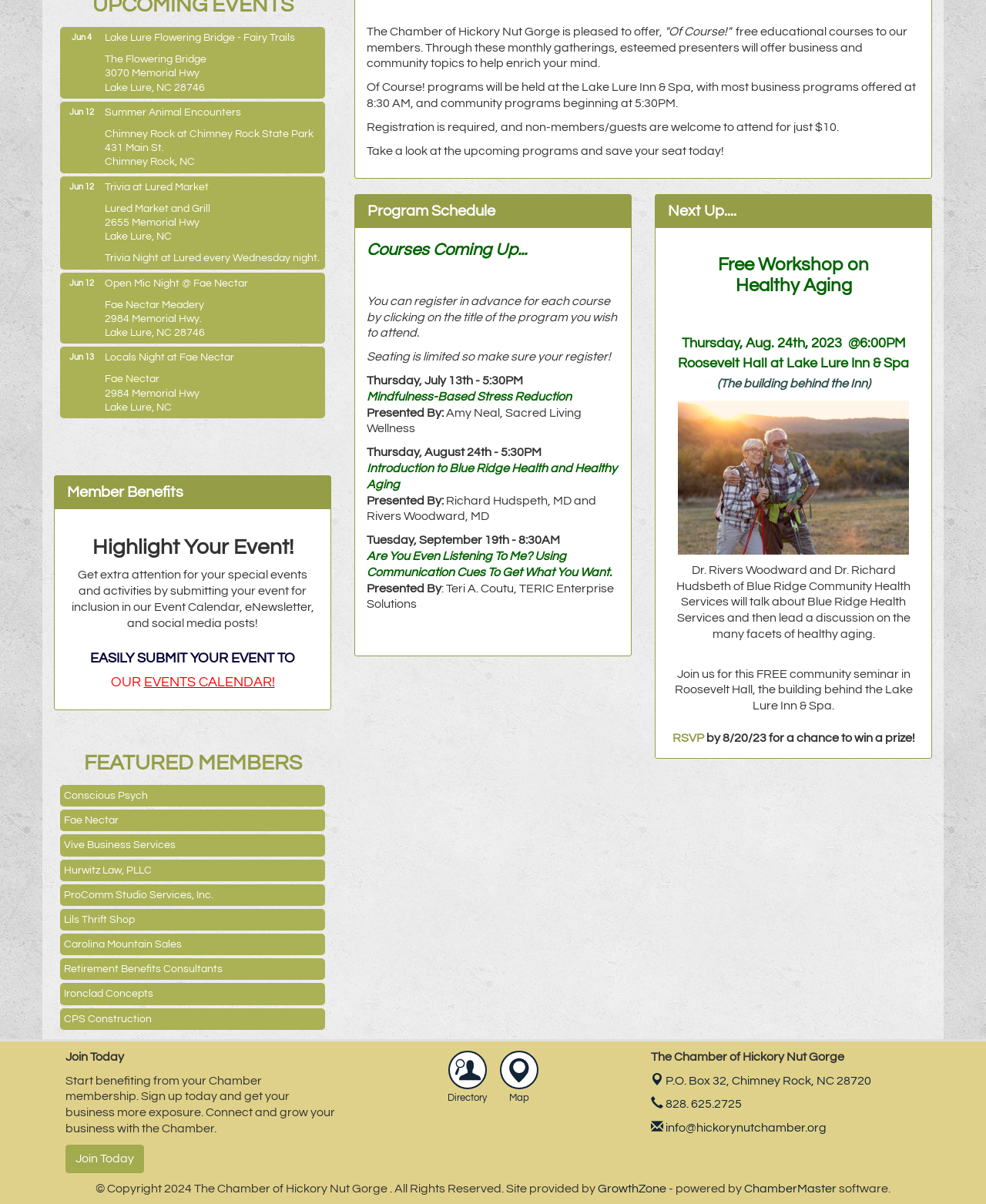Identify the bounding box coordinates of the region that should be clicked to execute the following instruction: "RSVP for the free workshop on healthy aging".

[0.682, 0.608, 0.716, 0.618]